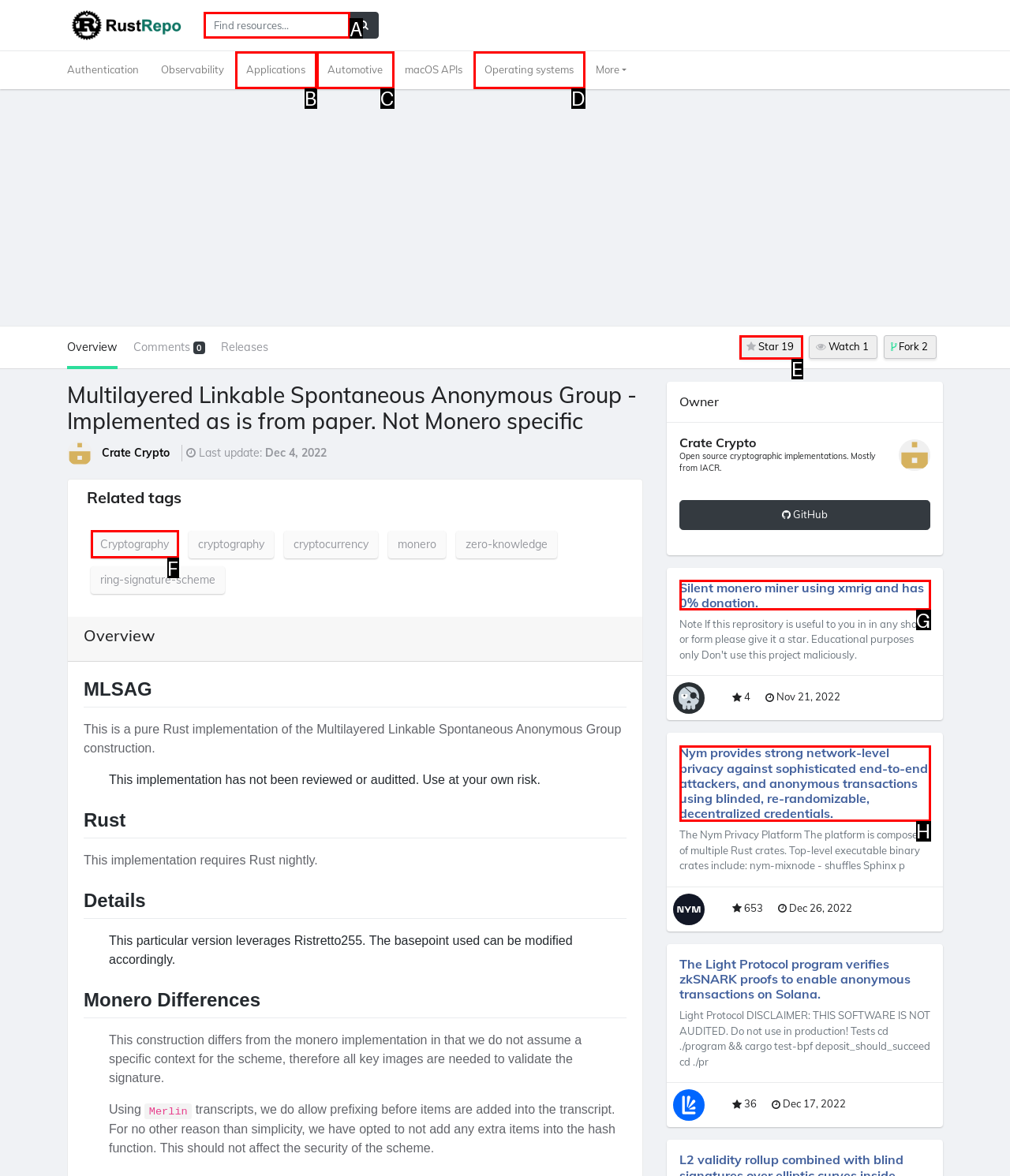Please provide the letter of the UI element that best fits the following description: aria-describedby="basic-addon2" aria-label="Search" name="q" placeholder="Find resources..."
Respond with the letter from the given choices only.

A